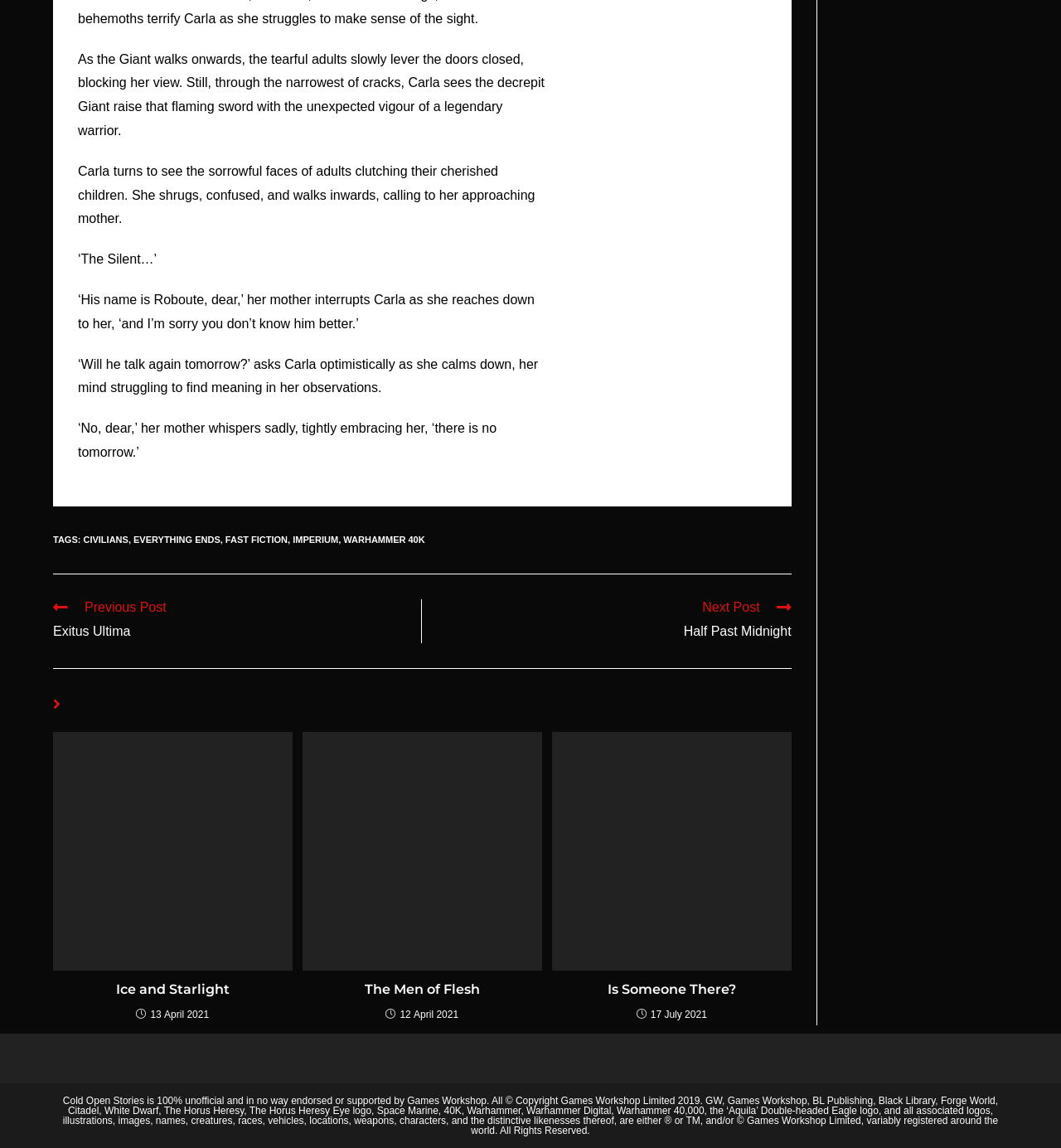Please locate the bounding box coordinates of the element that needs to be clicked to achieve the following instruction: "Search for something". The coordinates should be four float numbers between 0 and 1, i.e., [left, top, right, bottom].

None